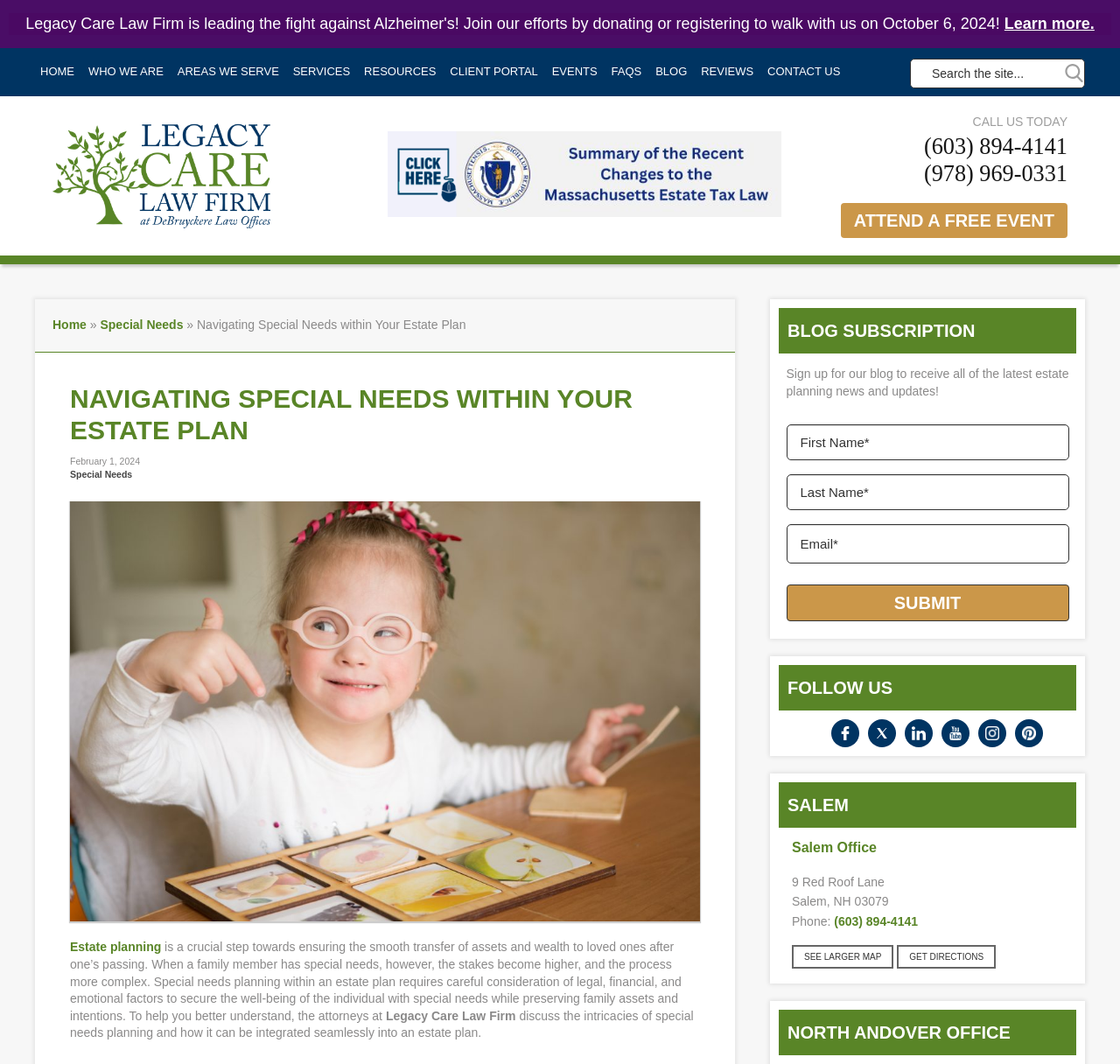What is the main topic of this webpage?
Using the information from the image, answer the question thoroughly.

Based on the webpage content, especially the heading 'NAVIGATING SPECIAL NEEDS WITHIN YOUR ESTATE PLAN' and the text 'the attorneys at Legacy Care Law Firm discuss the intricacies of special needs planning and how it can be integrated seamlessly into an estate plan.', it is clear that the main topic of this webpage is special needs planning.